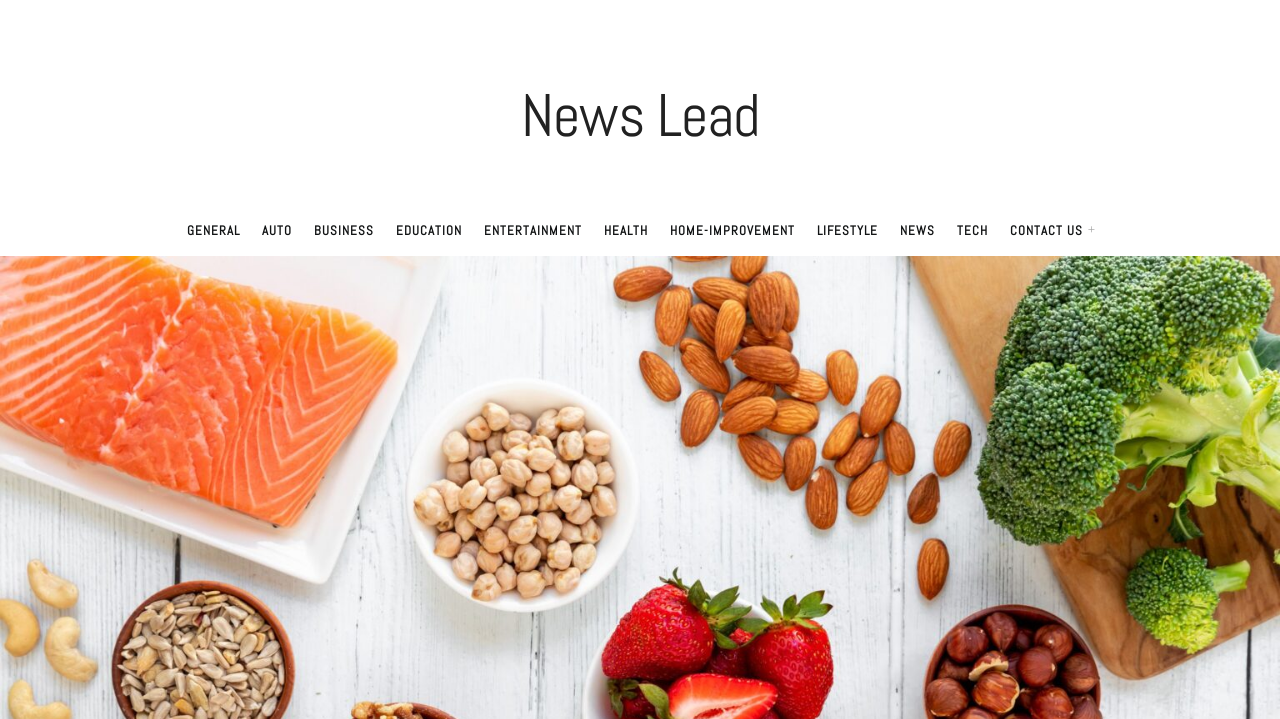Give a one-word or phrase response to the following question: What is the category of the link 'HEALTH'?

HEALTH